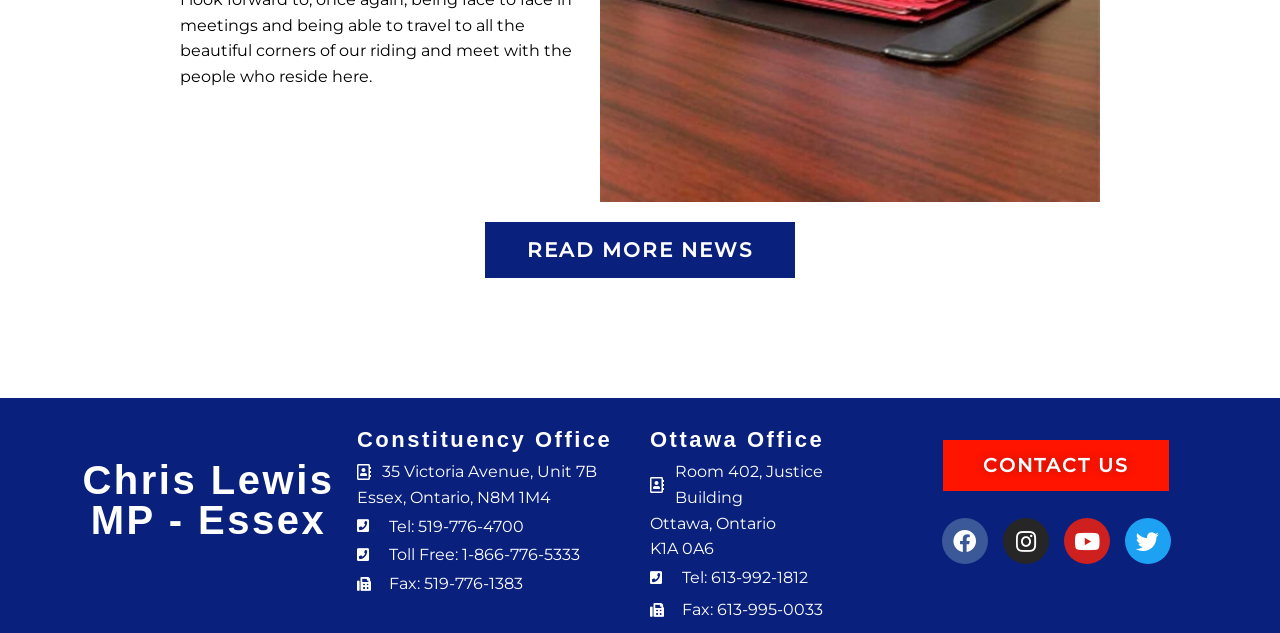Can you look at the image and give a comprehensive answer to the question:
How many social media links are available?

There are four social media links available, namely Facebook, Instagram, Youtube, and Twitter, which can be found at the bottom of the webpage.